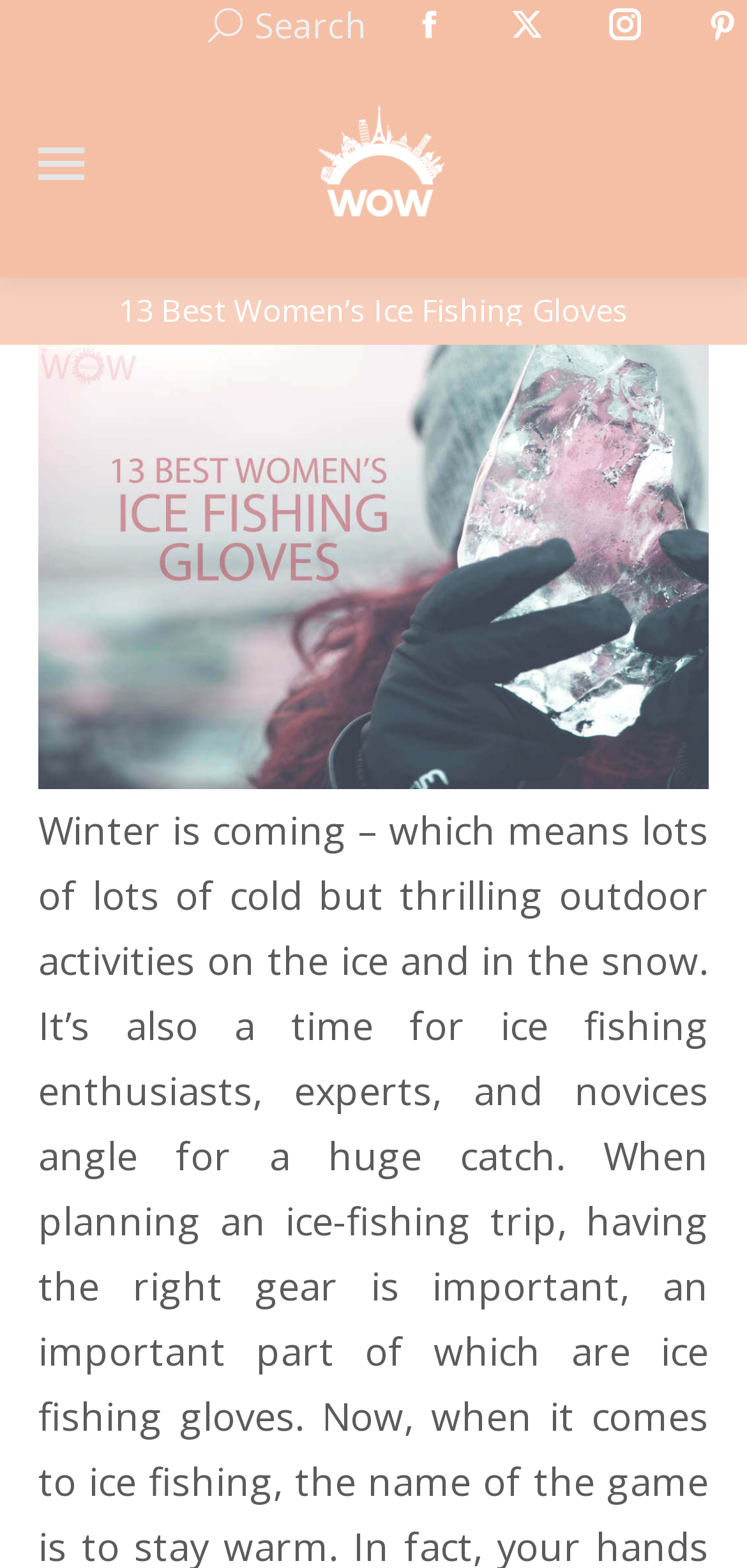Answer the question using only a single word or phrase: 
How many images are there on the webpage?

3